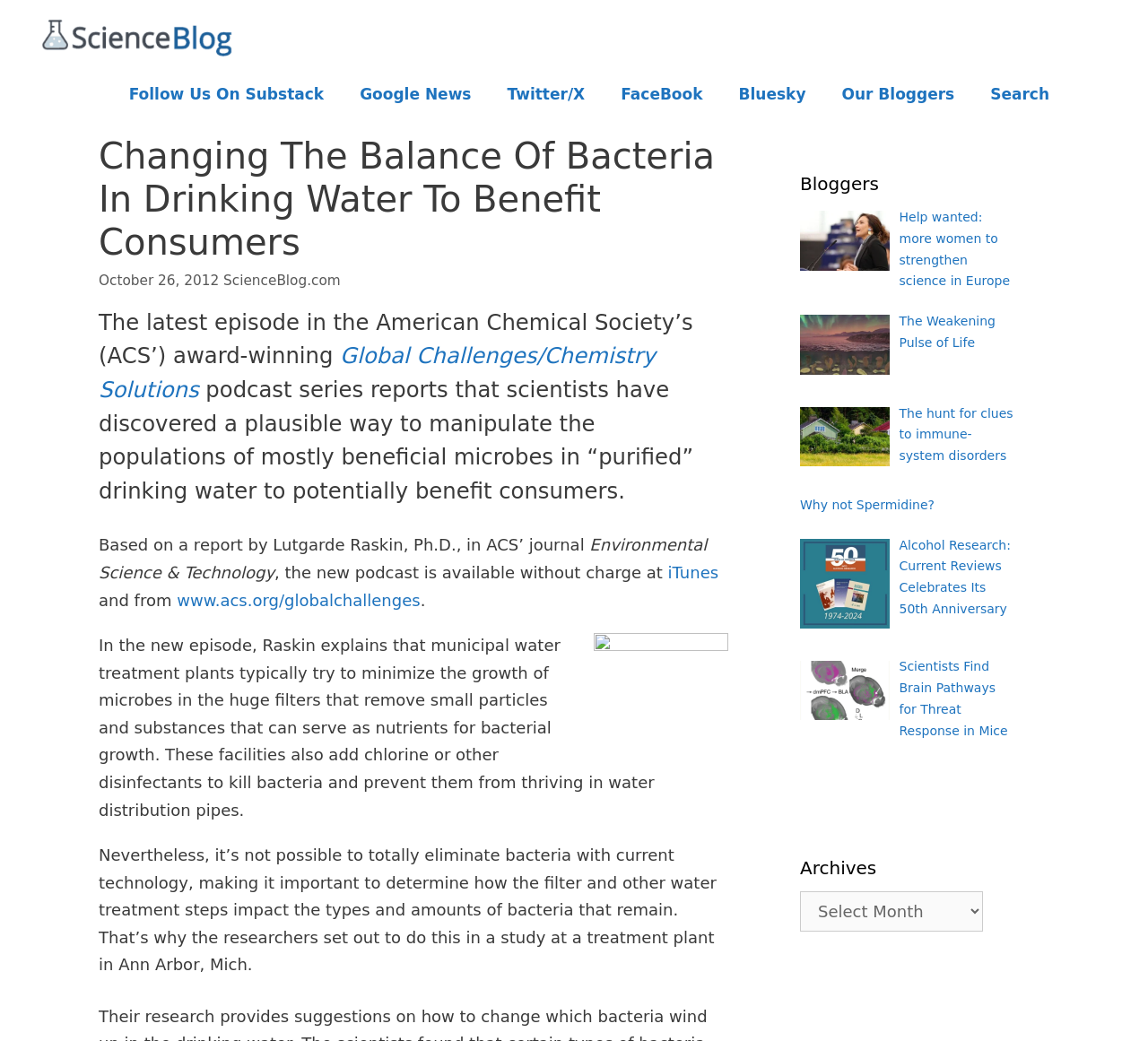Please provide a detailed answer to the question below based on the screenshot: 
What is the name of the journal mentioned in the article?

I found the answer by reading the text in the main content area of the webpage, which mentions that the new podcast is based on a report by Lutgarde Raskin, Ph.D., in ACS' journal Environmental Science & Technology.